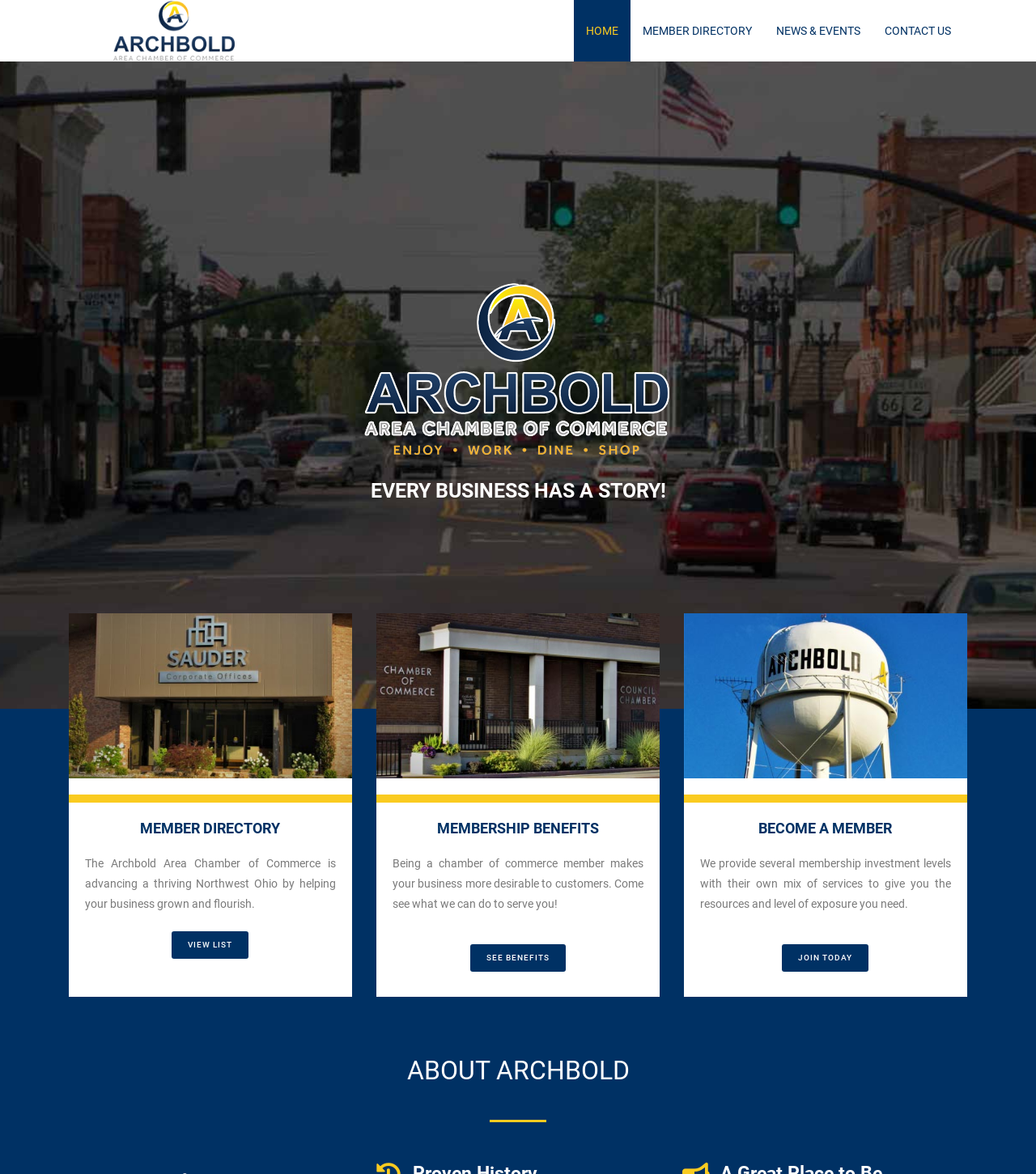Bounding box coordinates should be in the format (top-left x, top-left y, bottom-right x, bottom-right y) and all values should be floating point numbers between 0 and 1. Determine the bounding box coordinate for the UI element described as: Contact Us

[0.842, 0.0, 0.93, 0.052]